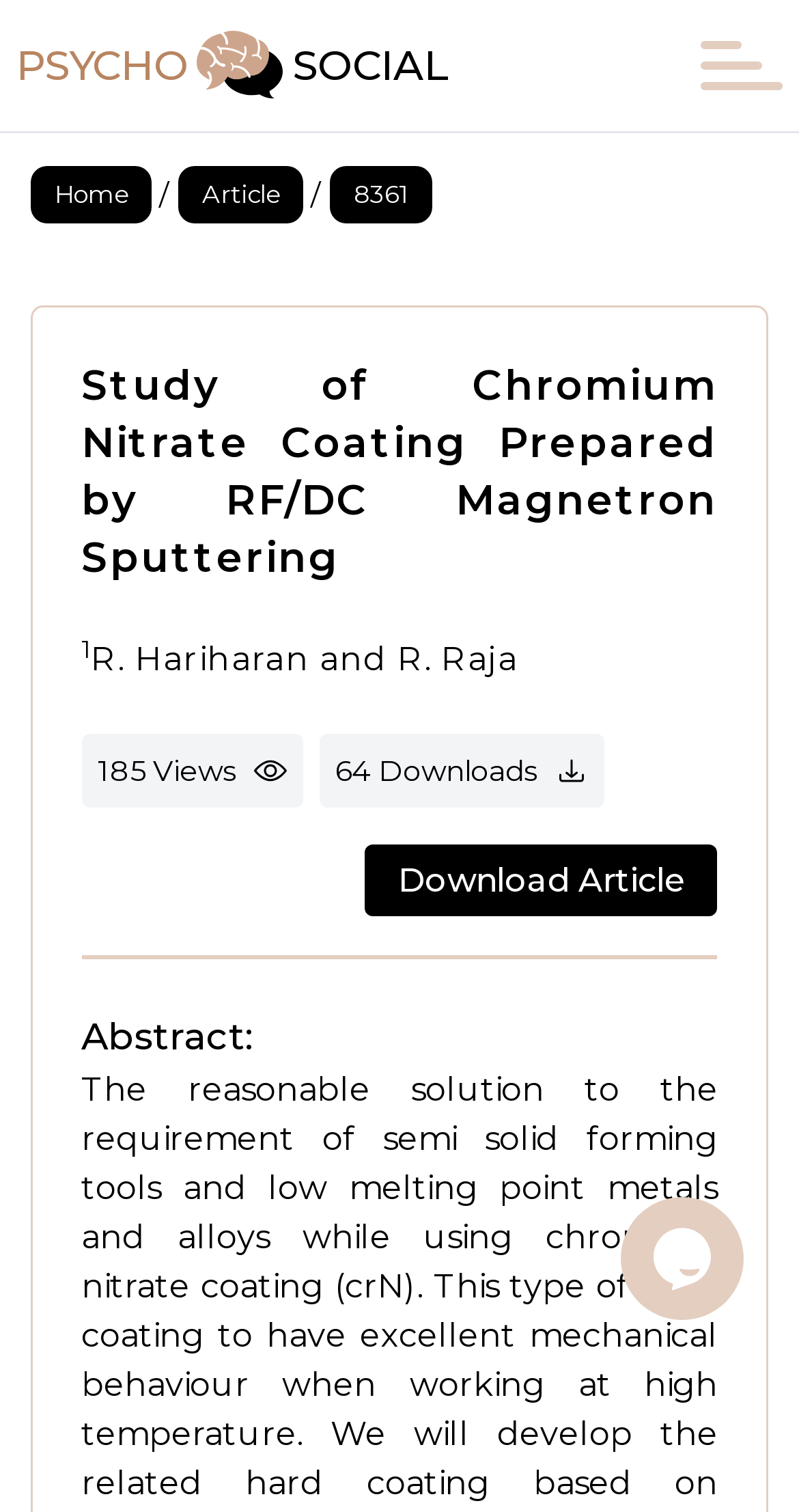Please determine the main heading text of this webpage.

Study of Chromium Nitrate Coating Prepared by RF/DC Magnetron Sputtering